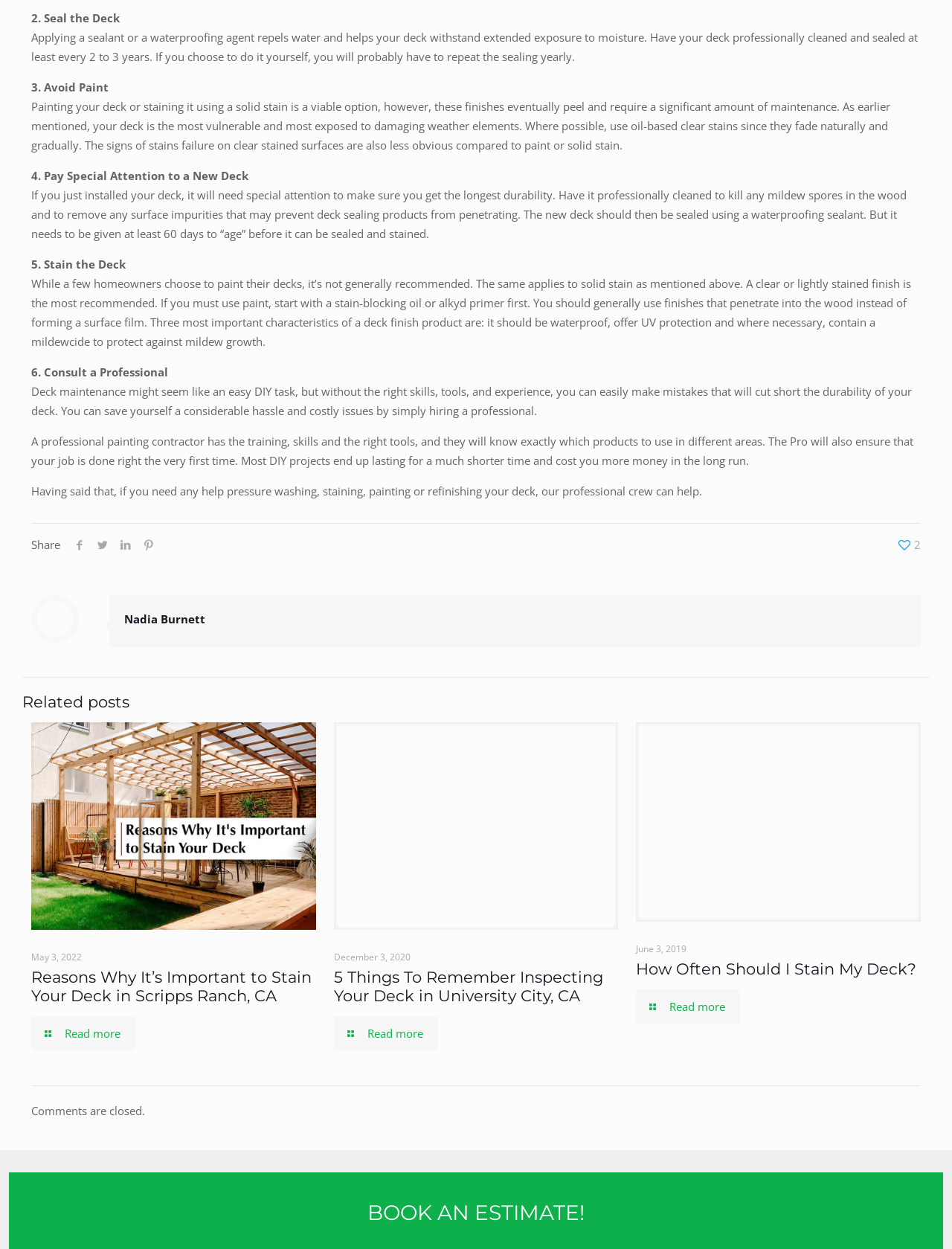Determine the bounding box coordinates of the clickable element to complete this instruction: "Book an estimate". Provide the coordinates in the format of four float numbers between 0 and 1, [left, top, right, bottom].

[0.009, 0.962, 0.991, 0.98]